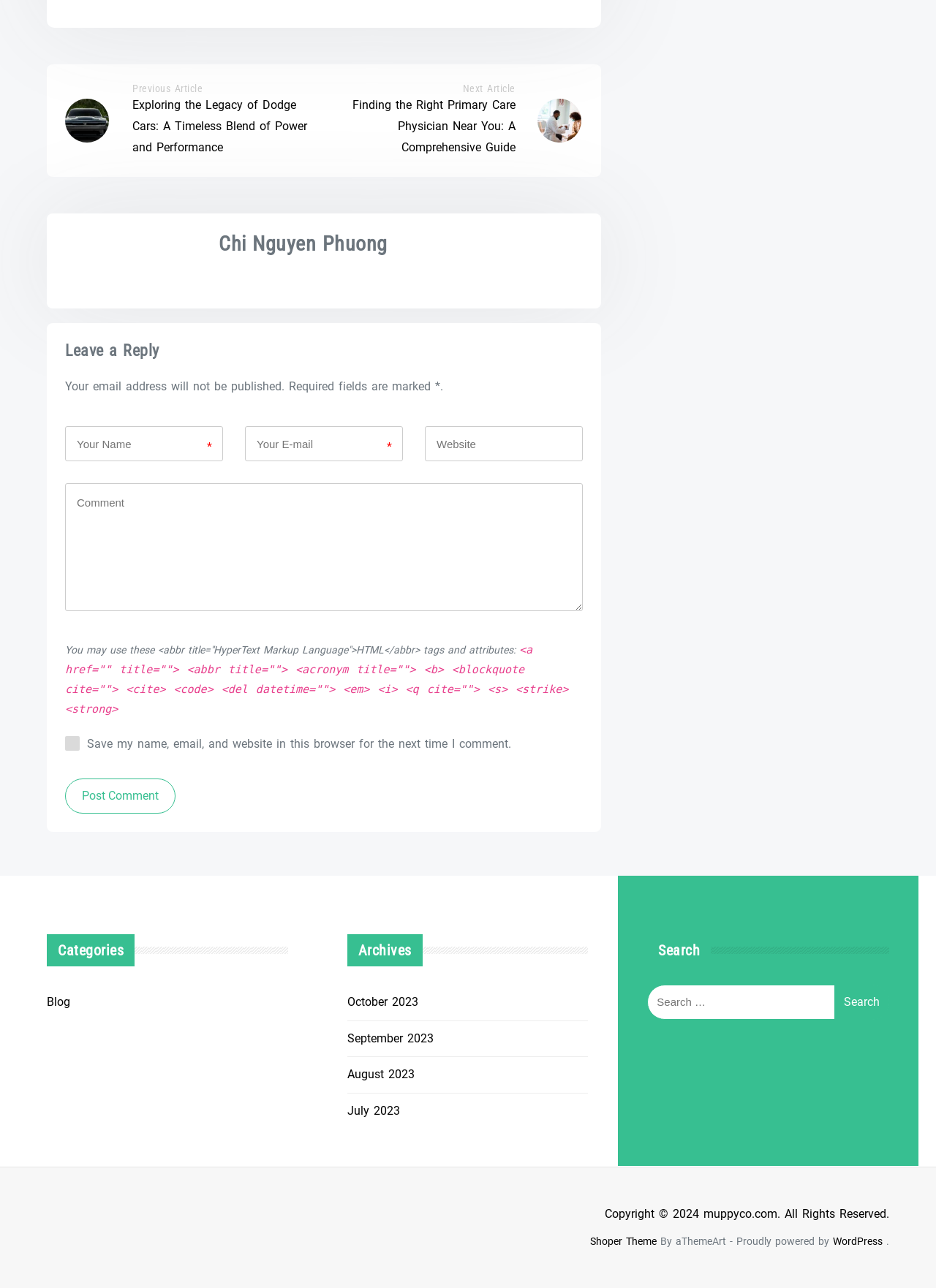Using details from the image, please answer the following question comprehensively:
What is the copyright information?

I found the static text element with the text 'Copyright 2024 muppyco.com. All Rights Reserved.' which is located at the coordinates [0.646, 0.937, 0.95, 0.948]. This text provides the copyright information of the website.